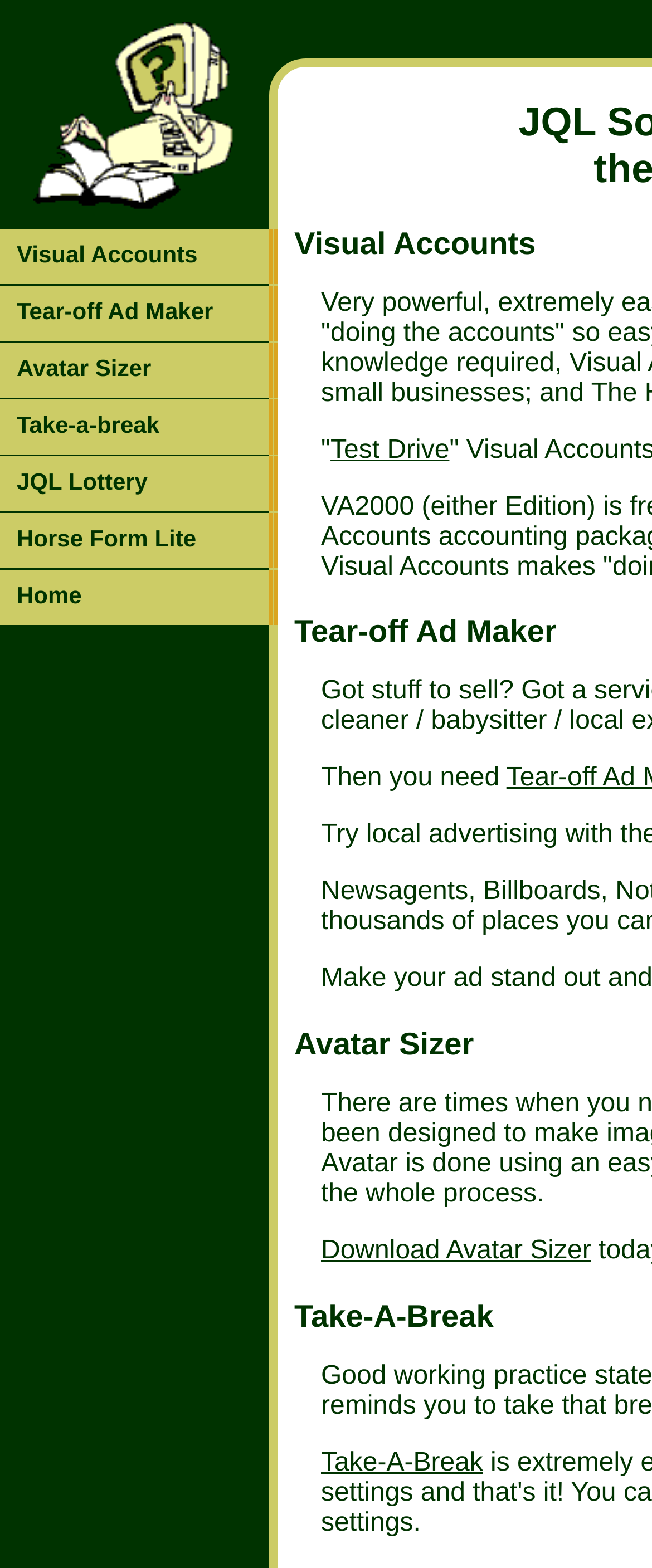Determine the bounding box coordinates of the region that needs to be clicked to achieve the task: "Take a Break".

[0.492, 0.924, 0.741, 0.942]